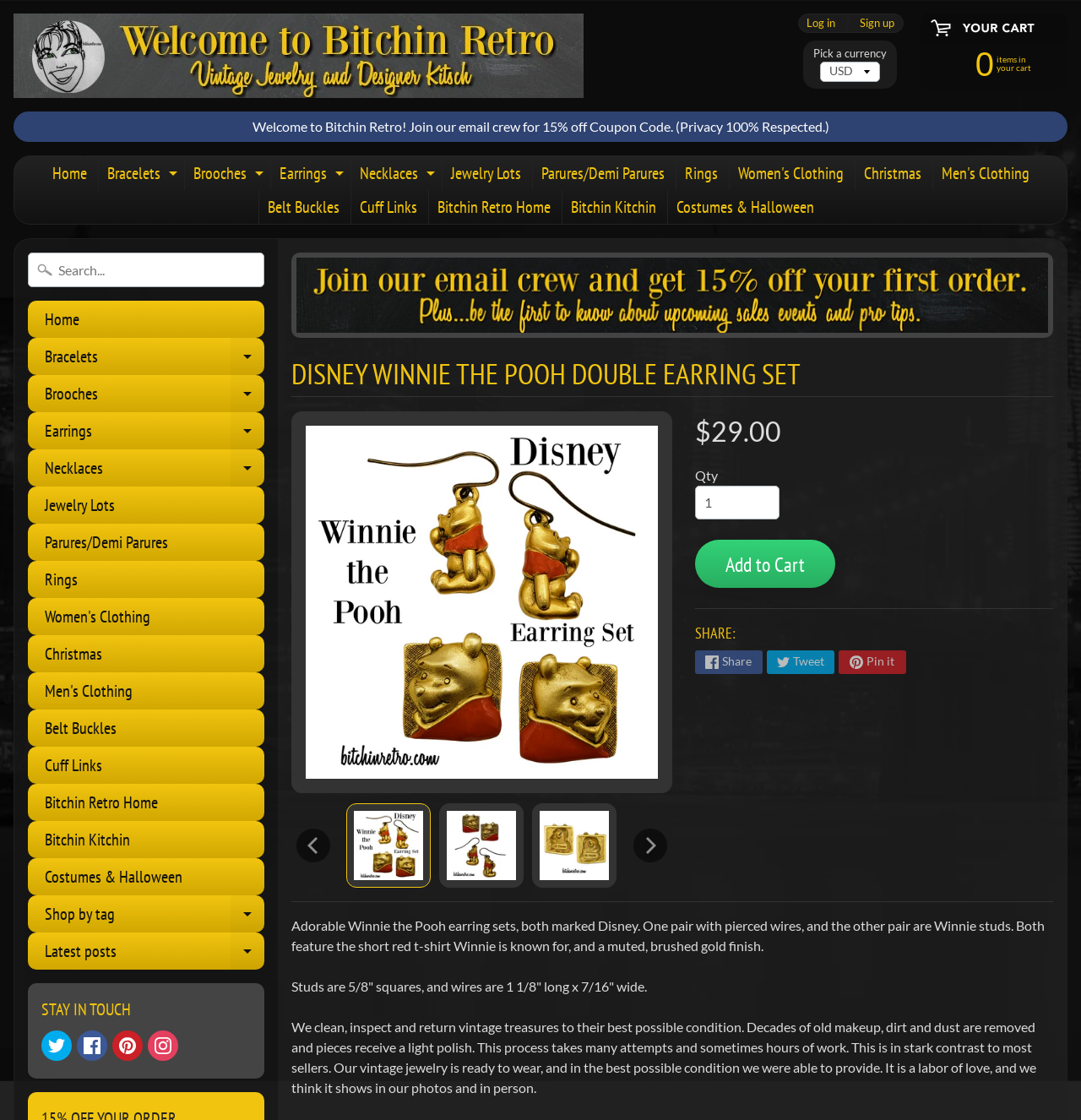Please extract the title of the webpage.

DISNEY WINNIE THE POOH DOUBLE EARRING SET